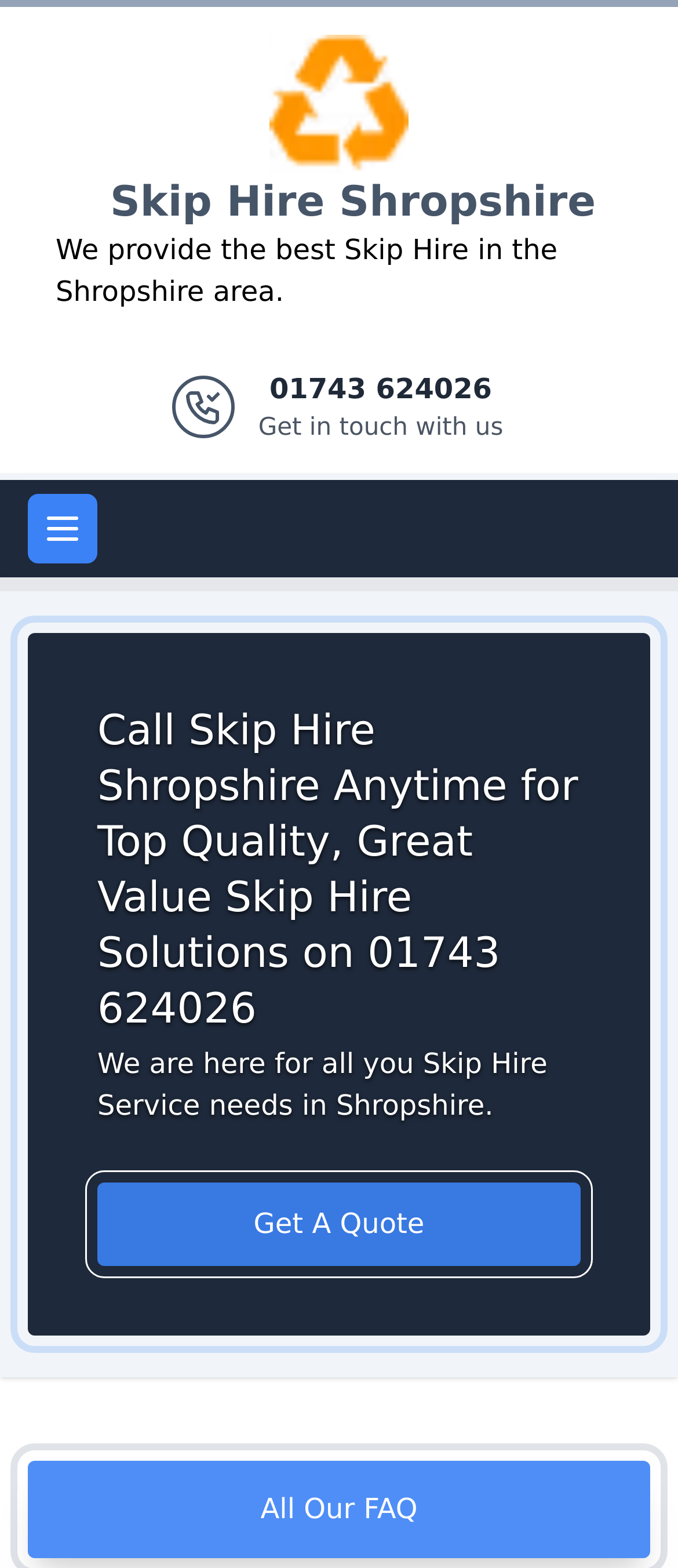What is the main service provided by the company?
Your answer should be a single word or phrase derived from the screenshot.

Skip Hire